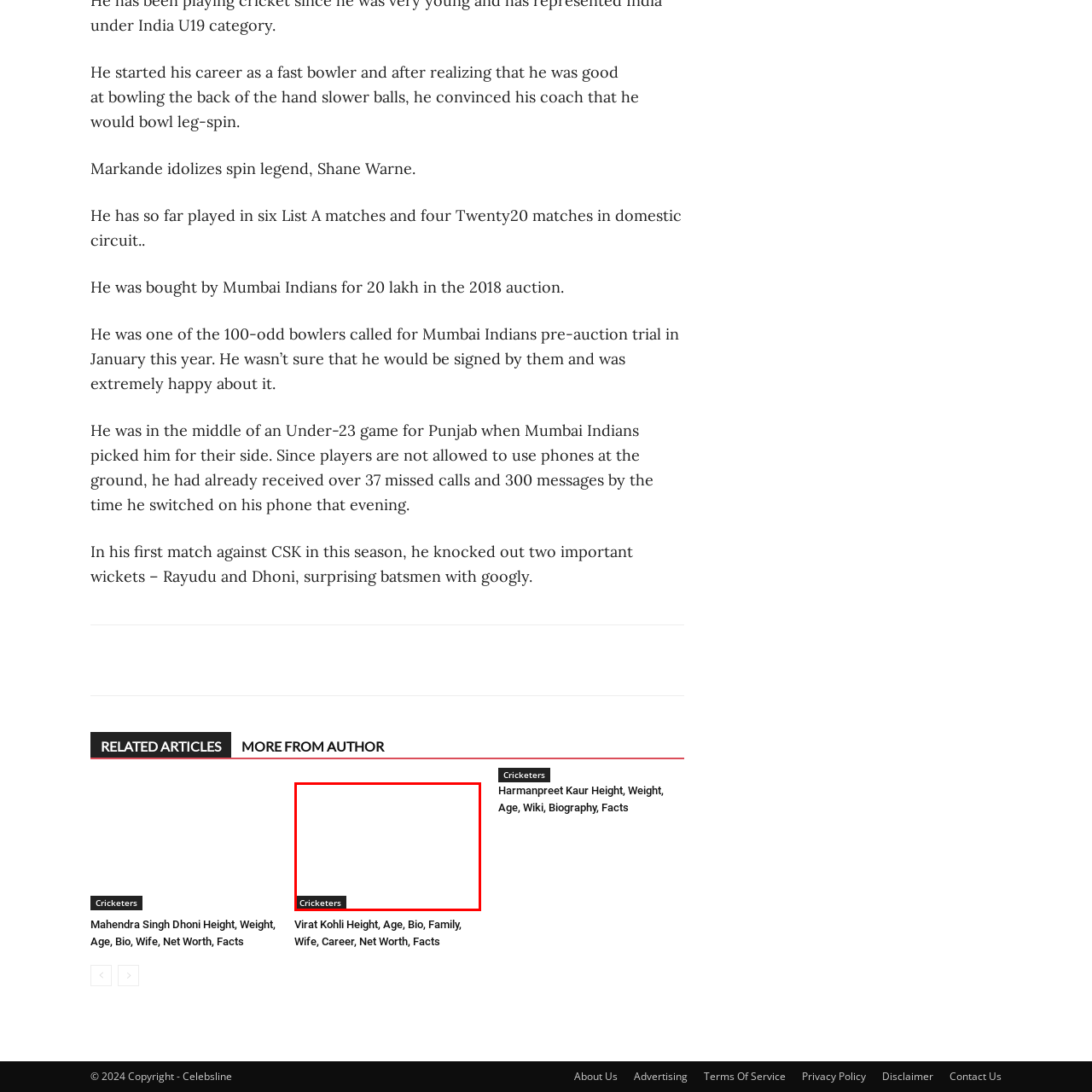Generate a comprehensive caption for the picture highlighted by the red outline.

This image features a clickable link labeled "Cricketers," which likely serves as a navigation element on the webpage. It suggests a section dedicated to various cricket players, providing readers with access to profiles and information about notable figures in the sport. The webpage appears designed to inform fans and followers about the achievements, statistics, and personal lives of cricketers, enhancing their knowledge and engagement with cricketing content.